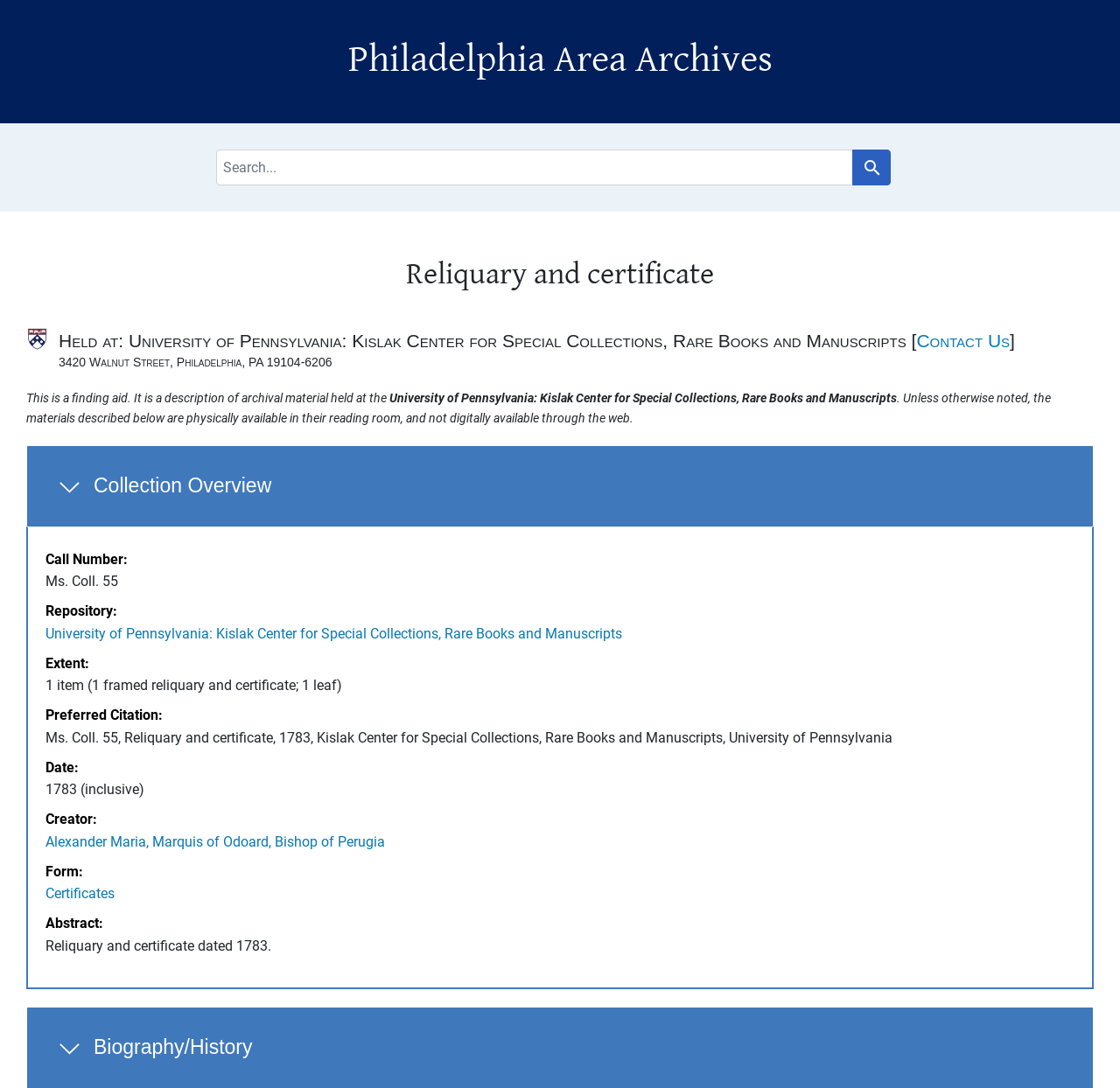Using the information in the image, could you please answer the following question in detail:
What is the call number of the collection?

I found the answer by looking at the 'Call Number' section in the 'Overview and metadata sections' part of the webpage, which is located under the 'Main content' heading. The call number is mentioned as 'Ms. Coll. 55'.